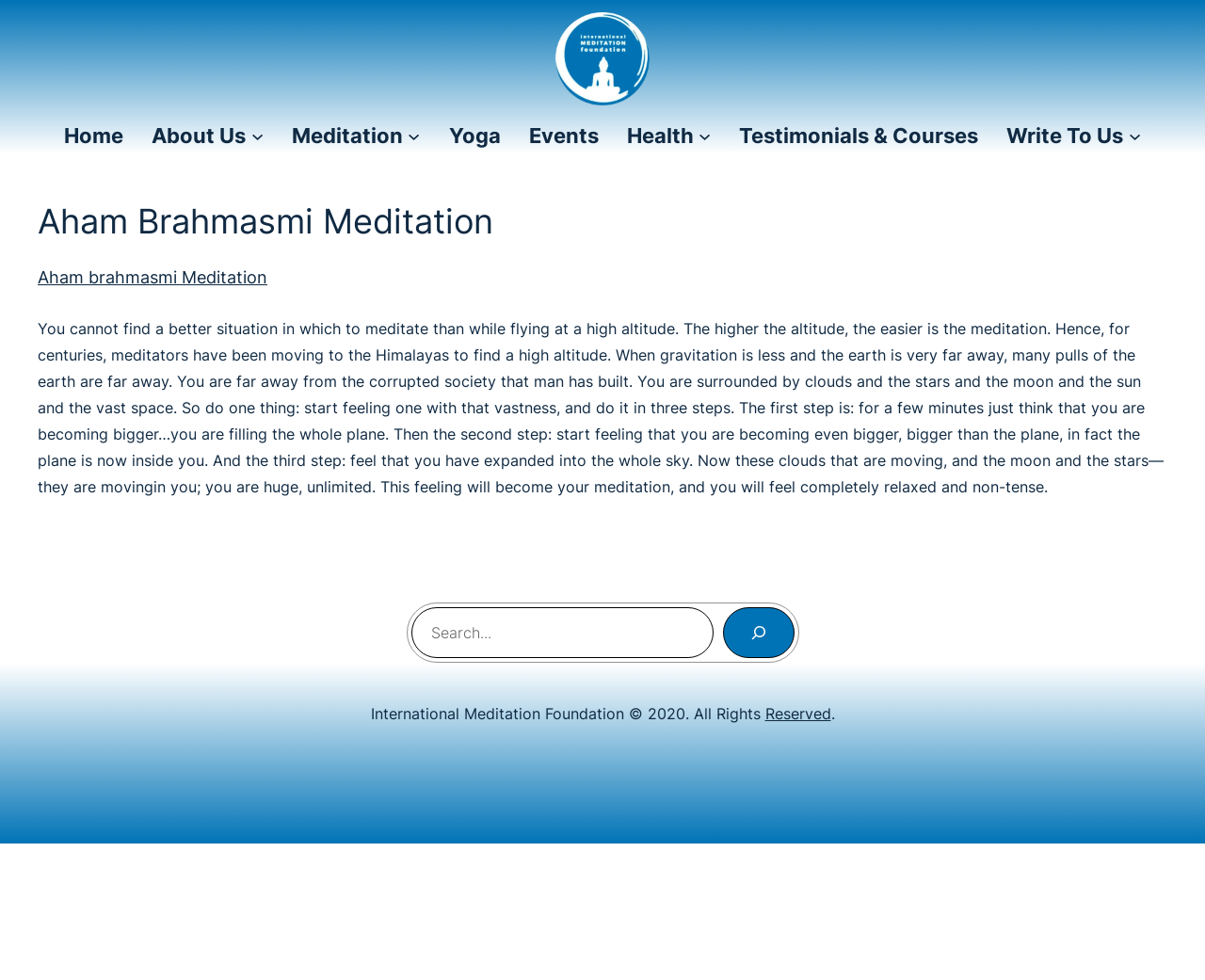What is the purpose of meditating at high altitudes?
Using the visual information from the image, give a one-word or short-phrase answer.

Easier meditation